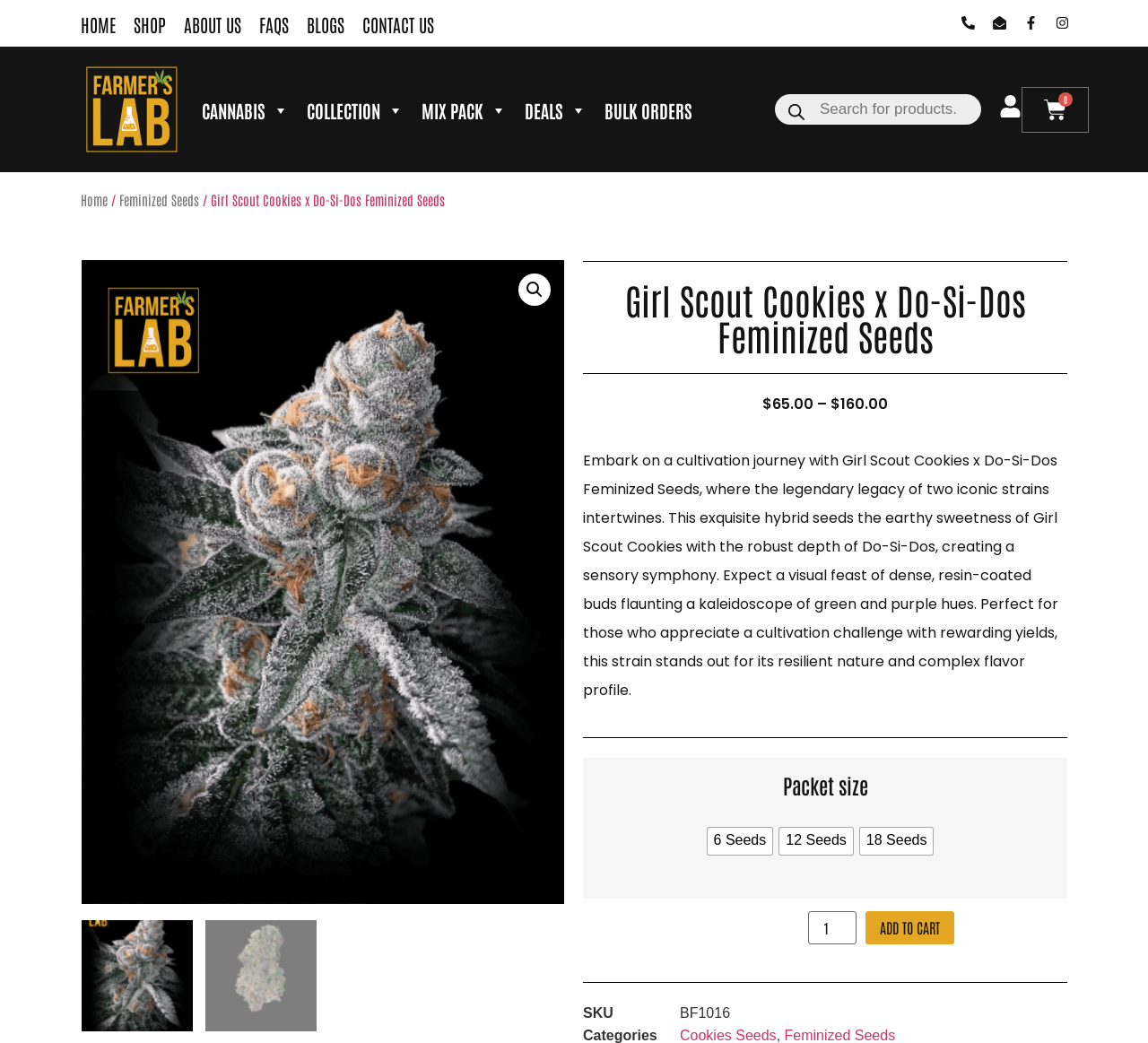Identify the main heading from the webpage and provide its text content.

Girl Scout Cookies x Do-Si-Dos Feminized Seeds